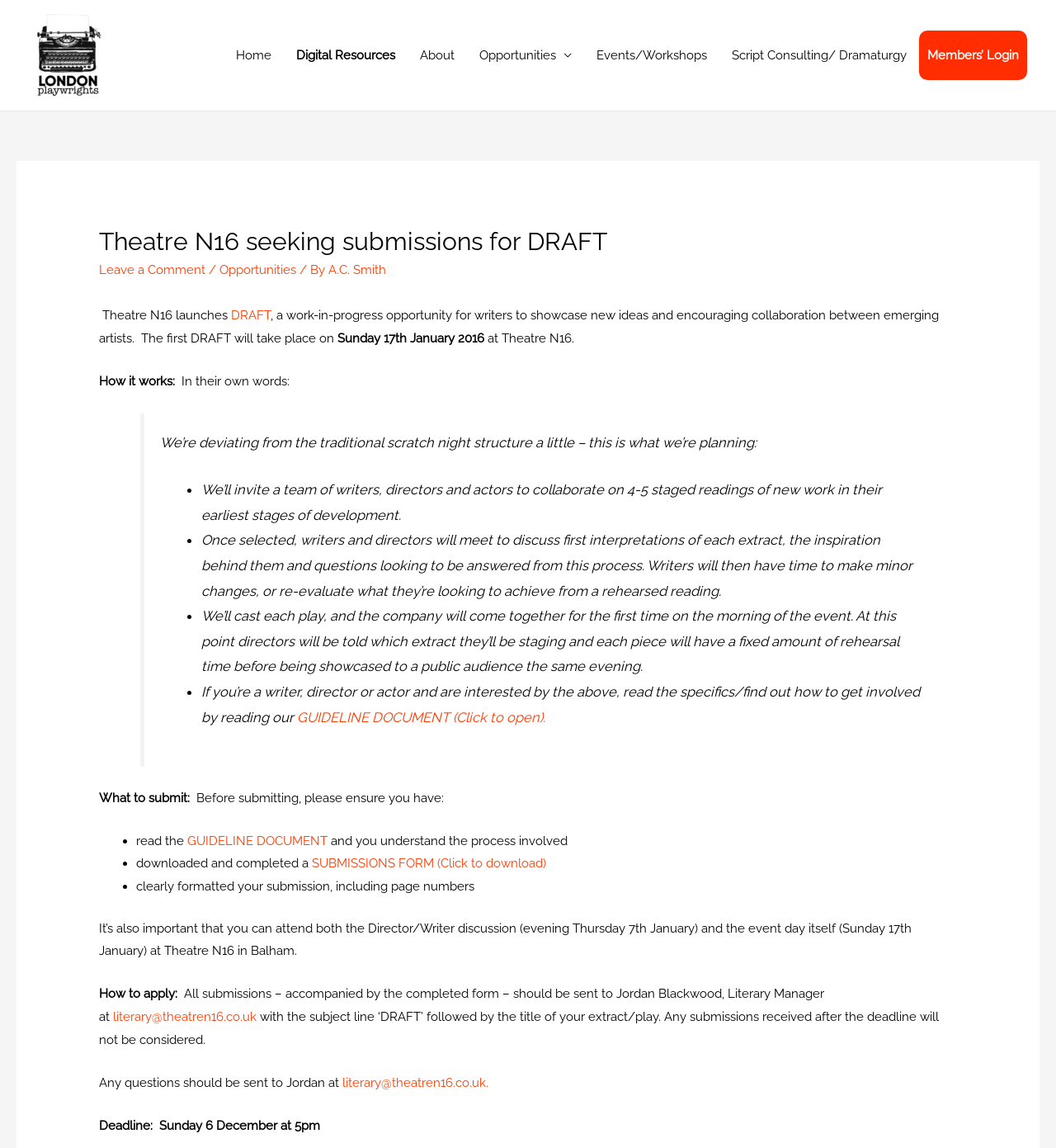Examine the image and give a thorough answer to the following question:
How many staged readings of new work will be presented at the event?

The question asks for the number of staged readings of new work that will be presented at the event. From the webpage, we can see that the event will feature '4-5 staged readings of new work in their earliest stages of development', which indicates that 4-5 staged readings will be presented at the event.